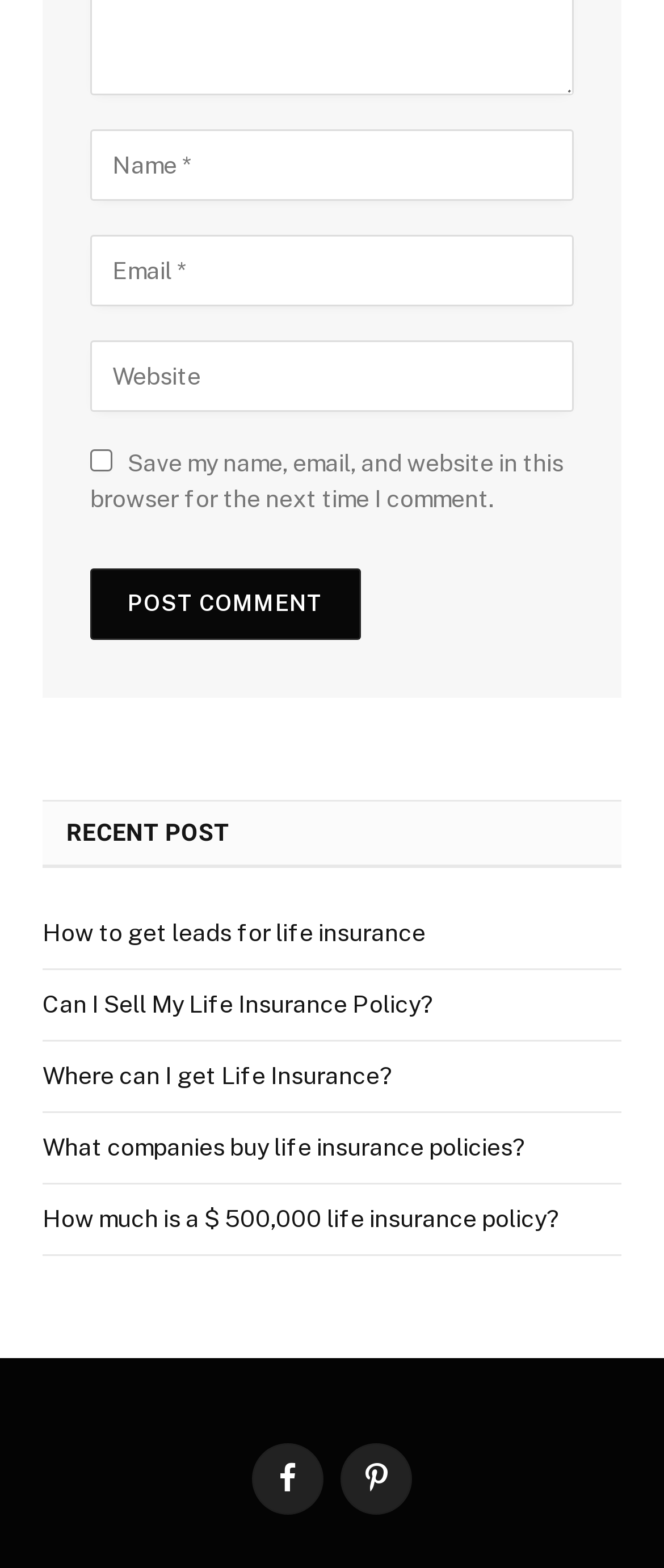What is the purpose of the checkbox?
Use the screenshot to answer the question with a single word or phrase.

Save comment info